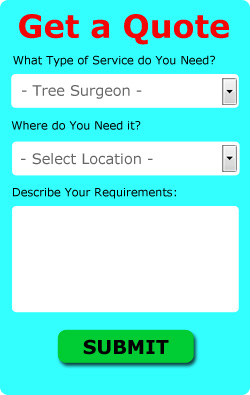Generate an elaborate caption for the image.

The image features a vibrant and engaging form designed for users seeking a quote for tree surgery services. Prominently displayed at the top is the title "Get a Quote" in bold, red letters against a bright blue background, capturing attention effectively. 

The form includes three key fields: 

1. **Type of Service**: A dropdown menu allowing users to select the specific service they require, with "Tree Surgeon" pre-selected, indicating the focus on tree surgery.
   
2. **Location**: Another dropdown for users to specify the desired service location, starting with a placeholder for selection.

3. **Description of Requirements**: A large text box where users can provide additional details about their needs.

At the bottom, a green "SUBMIT" button invites users to finalize their request. This user-friendly design encourages potential clients to easily navigate the quote request process for tree surgery services.